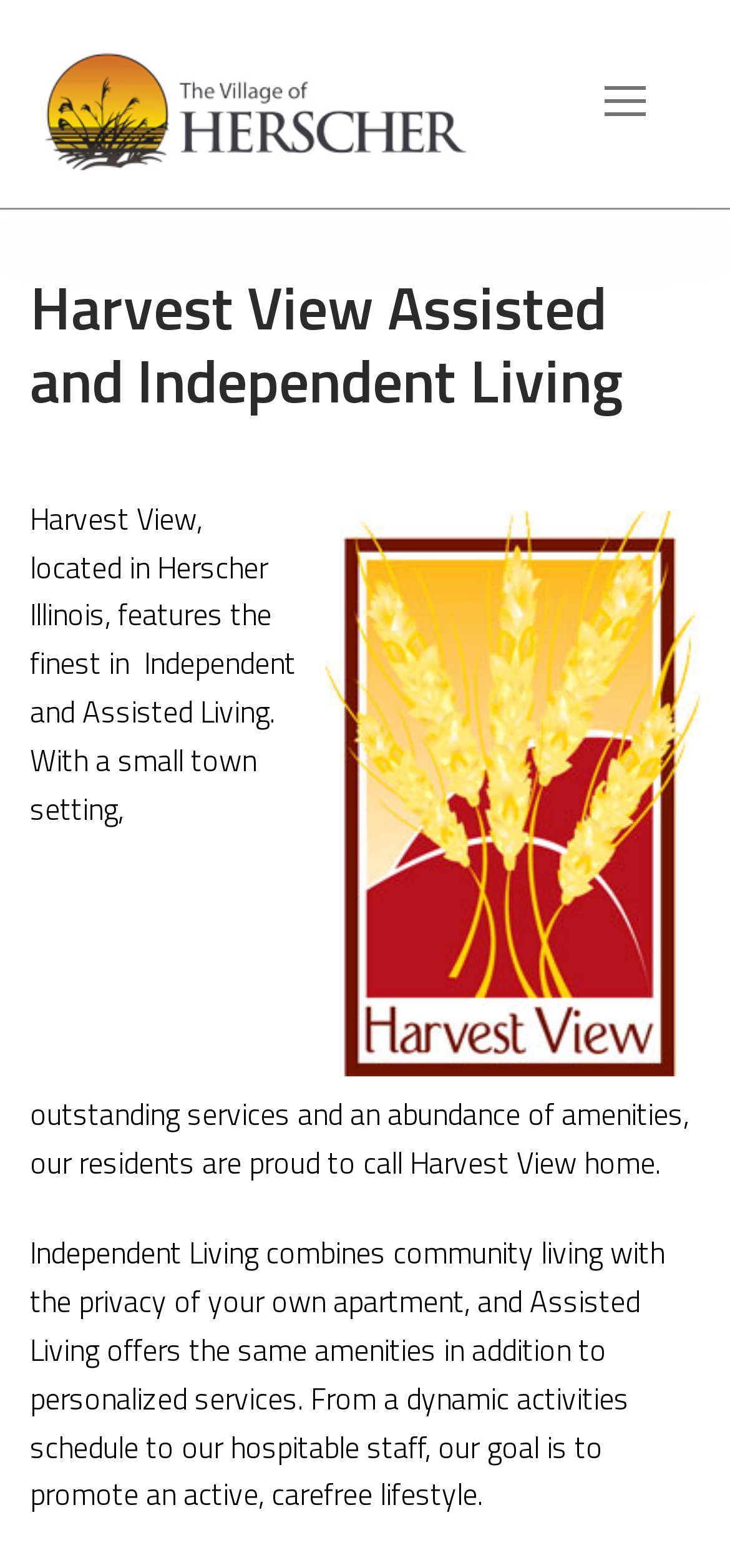Using the information shown in the image, answer the question with as much detail as possible: What type of services does Harvest View offer?

The webpage description mentions 'Assisted Living offers the same amenities in addition to personalized services', indicating that Harvest View offers personalized services to its residents.